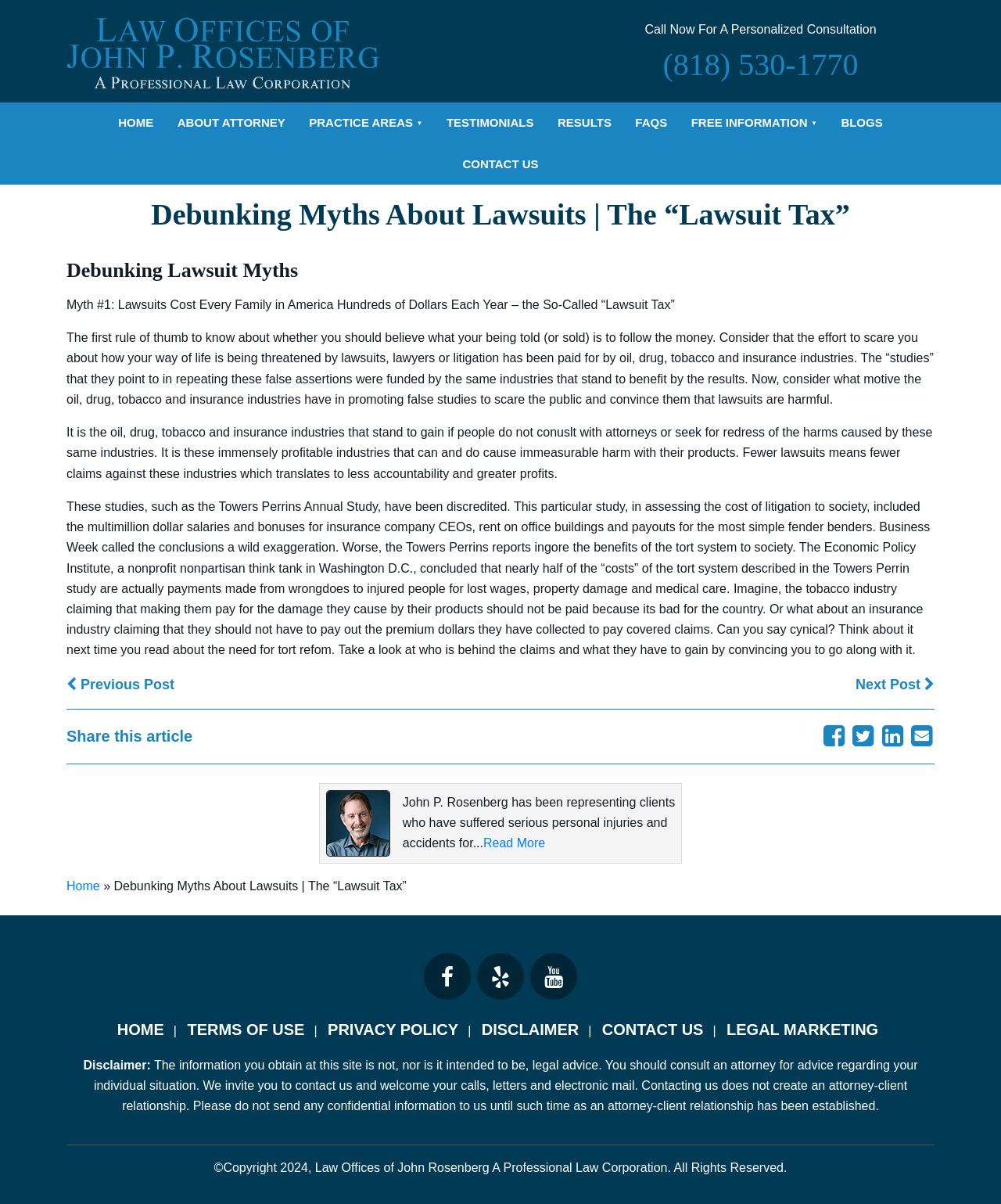Bounding box coordinates should be provided in the format (top-left x, top-left y, bottom-right x, bottom-right y) with all values between 0 and 1. Identify the bounding box for this UI element: on-demand development for agencies

None